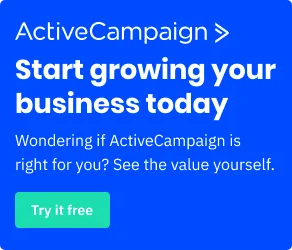Compose an extensive description of the image.

The image features a vibrant blue banner promoting ActiveCampaign, an email marketing and automation platform. In bold white text, it encourages viewers with the message: "Start growing your business today." Below this, there’s a prompt that reads, "Wondering if ActiveCampaign is right for you? See the value yourself," inviting users to explore the platform's benefits. The call-to-action button, prominently displayed in green, urges visitors to "Try it free," making the offer accessible and enticing to potential users seeking to enhance their marketing efforts. This visual serves as a compelling introduction to the advantages of using ActiveCampaign for business growth.